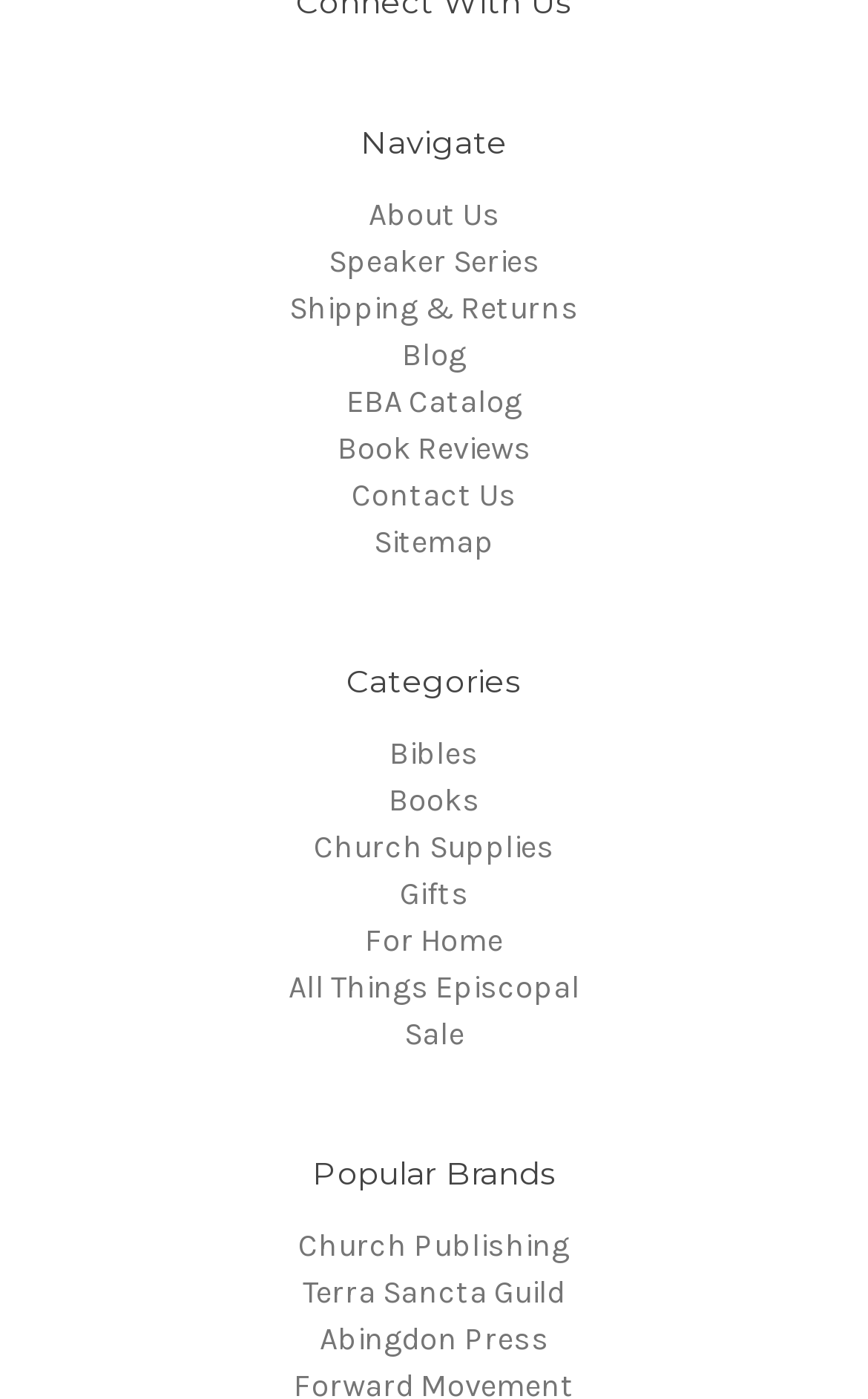Identify the bounding box coordinates for the UI element mentioned here: "EBA Catalog". Provide the coordinates as four float values between 0 and 1, i.e., [left, top, right, bottom].

[0.399, 0.274, 0.601, 0.301]